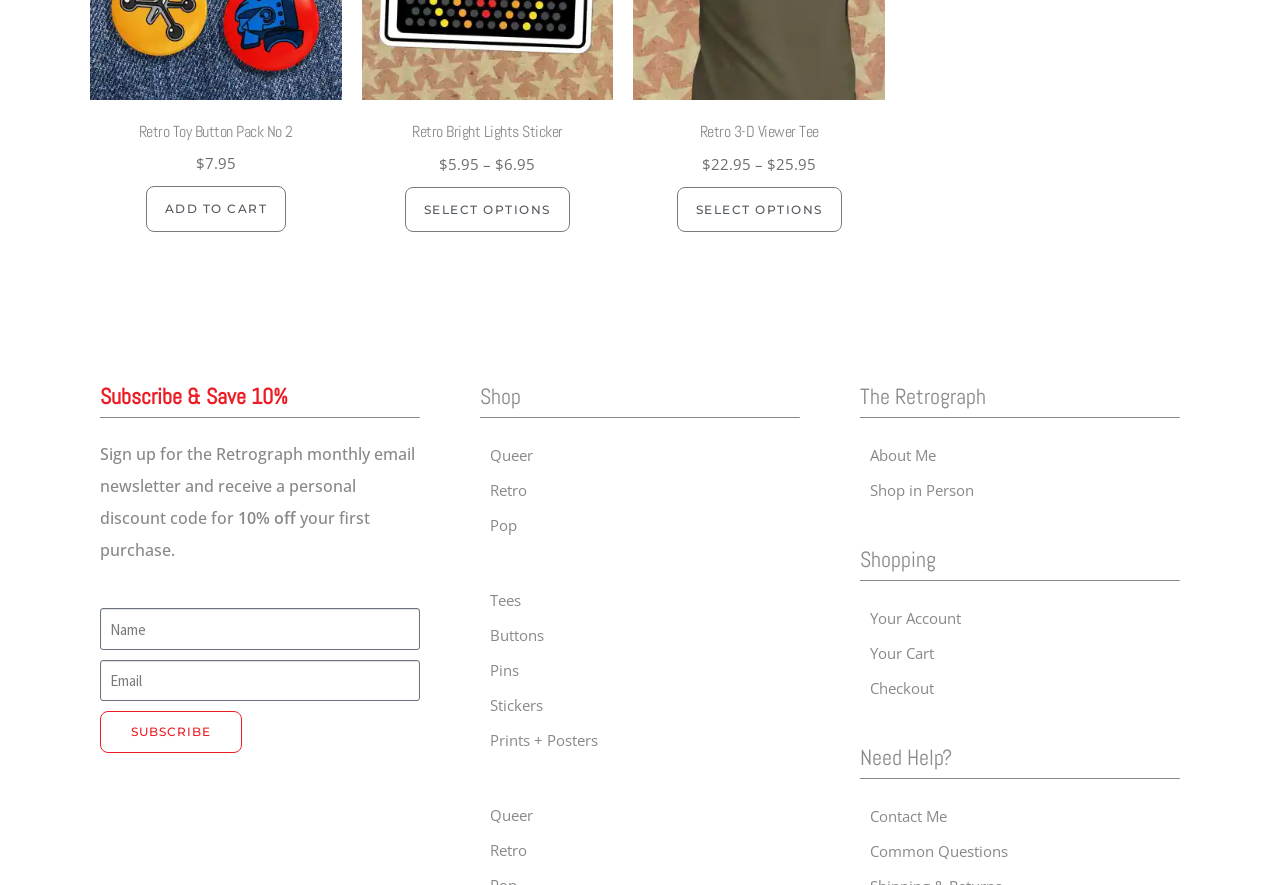Extract the bounding box for the UI element that matches this description: "Buttons".

[0.375, 0.698, 0.625, 0.738]